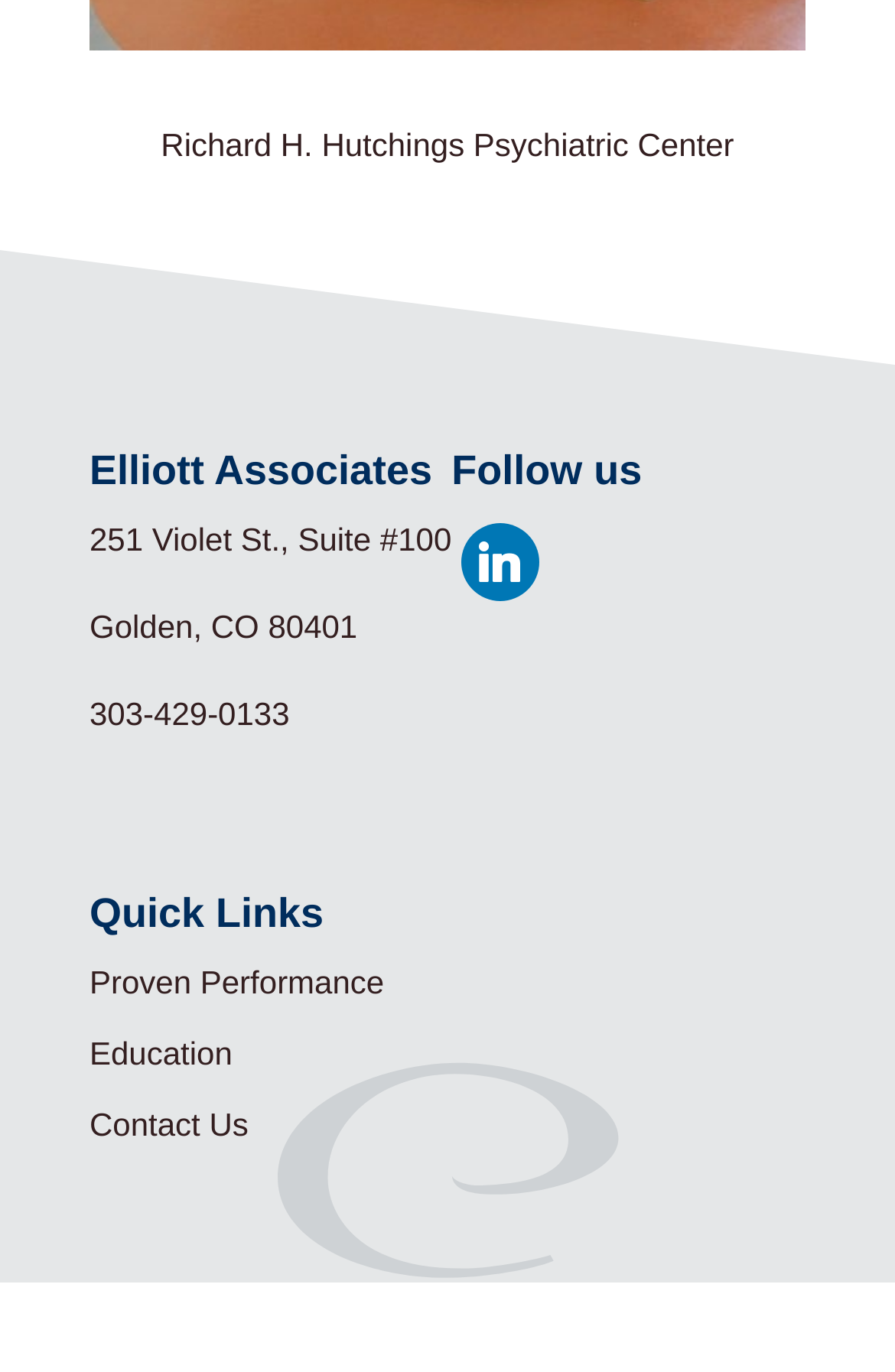What is the street address of Elliott Associates?
Provide a one-word or short-phrase answer based on the image.

251 Violet St., Suite #100